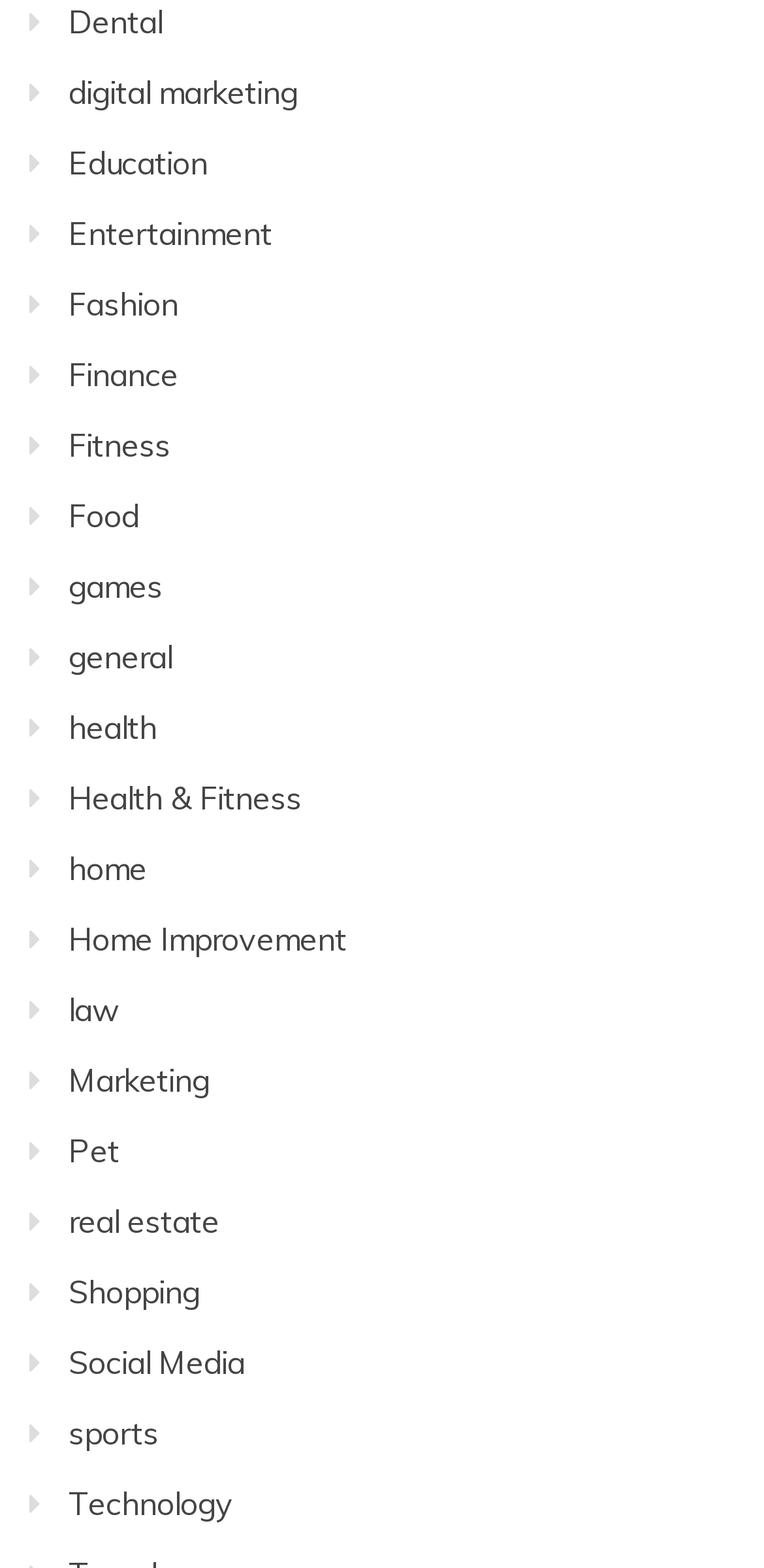For the following element description, predict the bounding box coordinates in the format (top-left x, top-left y, bottom-right x, bottom-right y). All values should be floating point numbers between 0 and 1. Description: Health & Fitness

[0.09, 0.496, 0.395, 0.521]